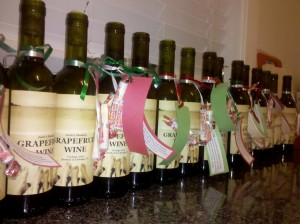Answer the following query with a single word or phrase:
What is the source of light in the setting?

Natural light